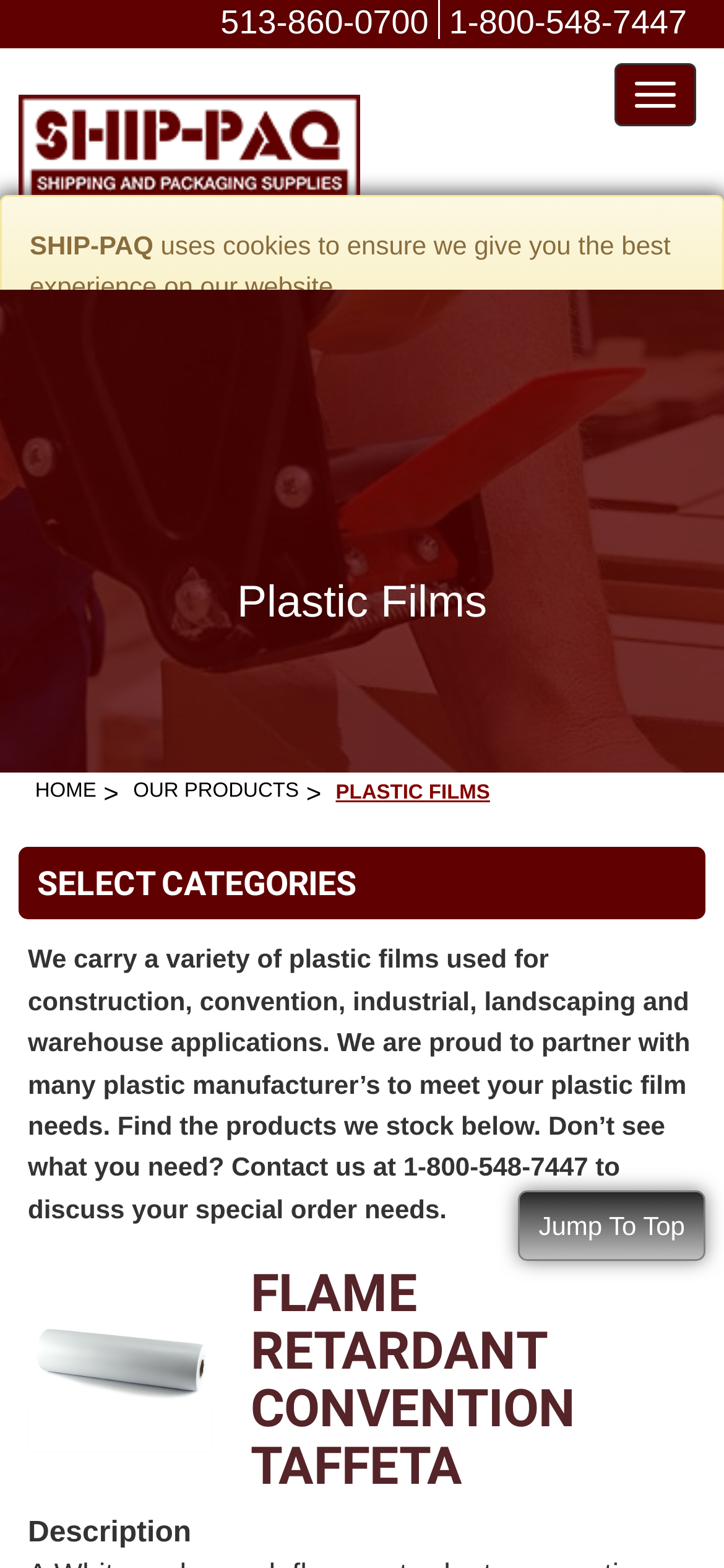Offer an in-depth caption of the entire webpage.

The webpage is about Plastic Films products from SHIP-PAQ, Inc. At the top, there are two phone numbers, 513-860-0700 and 1-800-548-7447, displayed prominently. Next to them is a button. Below these elements, there is a link to the site, accompanied by a site logo image. 

A notification alert is displayed, stating that the website uses cookies to ensure the best experience. This alert contains two lines of text, including the company name SHIP-PAQ. 

The main content of the webpage is divided into sections. The first section has a heading "Plastic Films" and provides an introduction to the products offered, including construction, convention, industrial, landscaping, and warehouse applications. 

Below this introduction, there are navigation links to the top of the page, as well as links to other sections of the website, including HOME, OUR PRODUCTS, and PLASTIC FILMS. 

The next section is headed "SELECT CATEGORIES" and contains a detailed description of the products available, including a call to action to contact the company for special order needs. 

Further down, there is a subsection titled "FLAME RETARDANT CONVENTION TAFFETA" which lists a product, 15010 - 90403W Convention Taffeta, with an accompanying image and a link to the product.